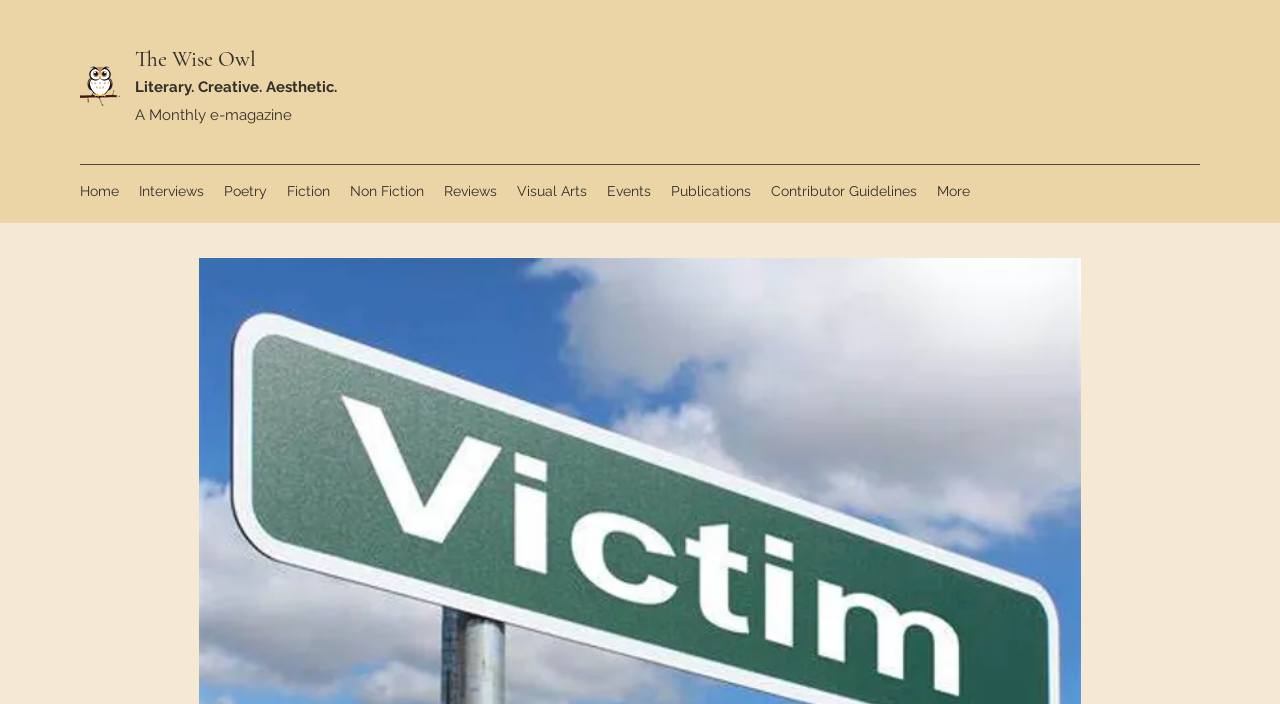Determine the bounding box coordinates for the region that must be clicked to execute the following instruction: "explore Publications".

[0.516, 0.25, 0.595, 0.293]